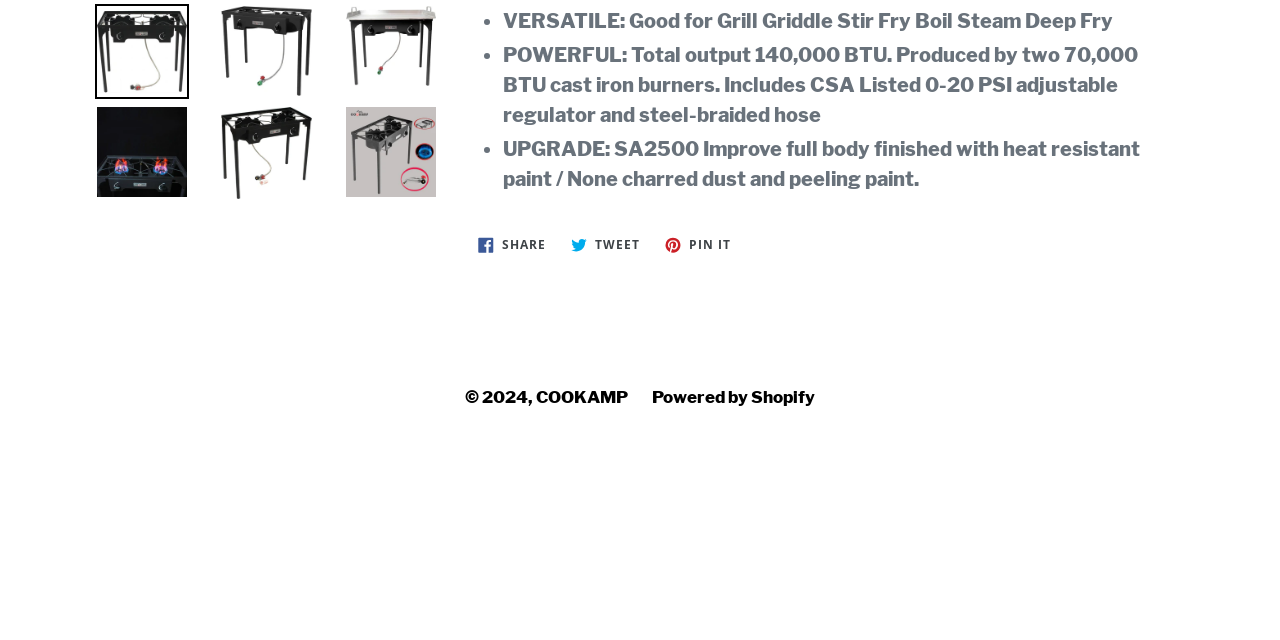Extract the bounding box coordinates of the UI element described: "Powered by Shopify". Provide the coordinates in the format [left, top, right, bottom] with values ranging from 0 to 1.

[0.509, 0.604, 0.637, 0.635]